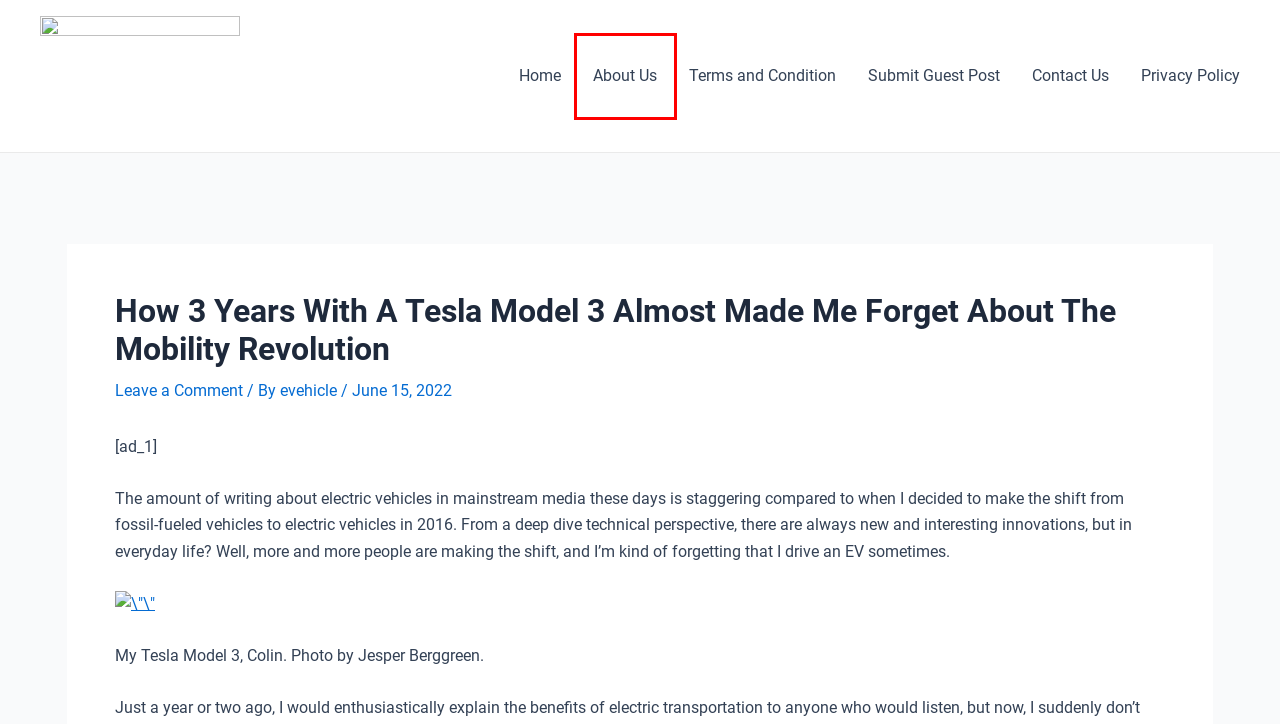Examine the screenshot of a webpage with a red rectangle bounding box. Select the most accurate webpage description that matches the new webpage after clicking the element within the bounding box. Here are the candidates:
A. Evehicle Policy
B. Submit Guest Post
C. Privacy Policy
D. DeLorean Alpha5 Debuts, Buick Wildcat And Electra-X Concepts Revealed
E. evehicle
F. About Us
G. Contact Us
H. Terms and Condition

F